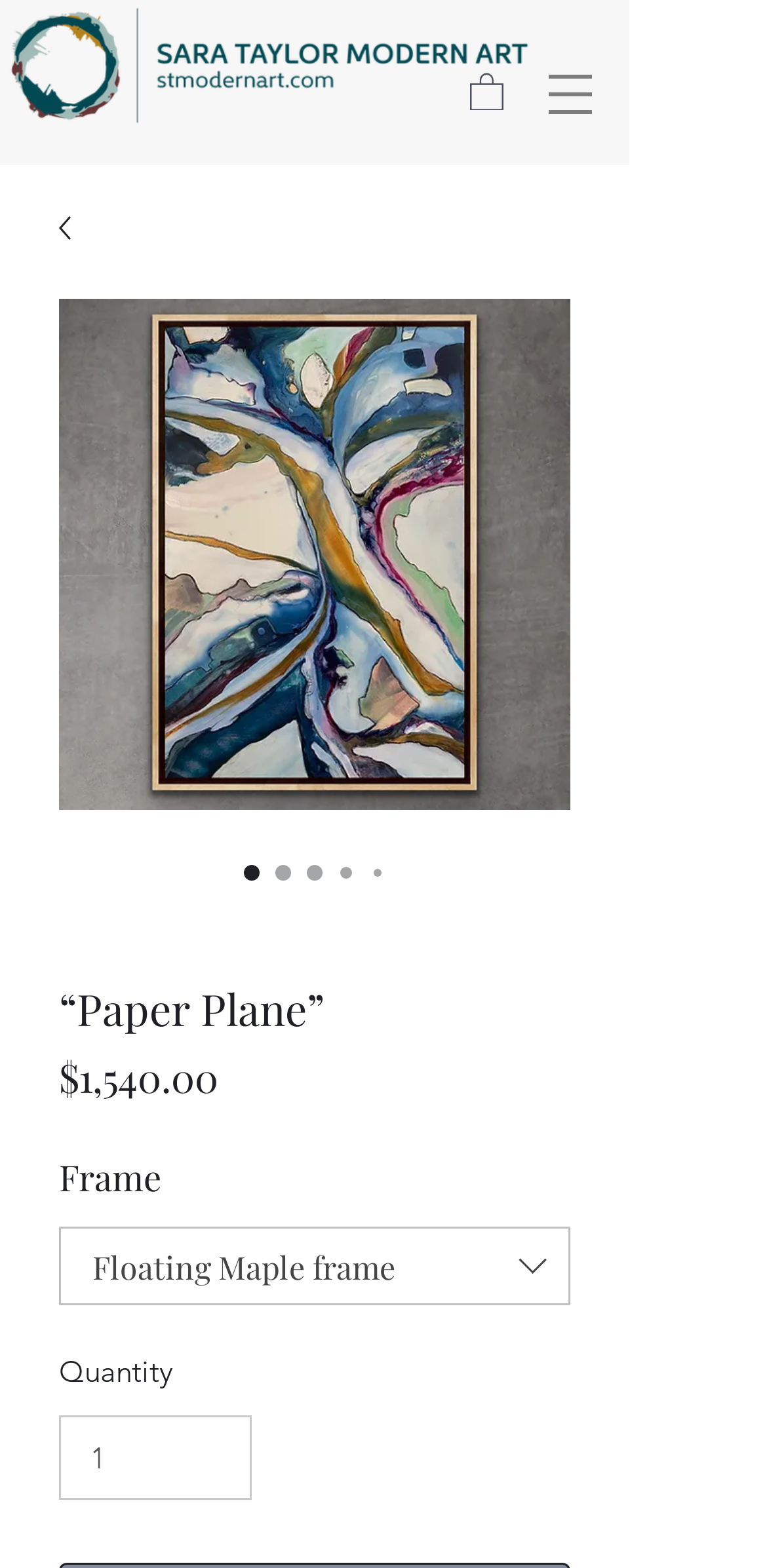What is the type of frame used for the artwork?
Refer to the image and provide a detailed answer to the question.

I inferred the type of frame used for the artwork by combining the information from the meta description and the webpage content. The meta description mentions a 'custom solid maple floating frame', and the webpage has a combobox labeled 'Frame' which suggests that the frame type is customizable.